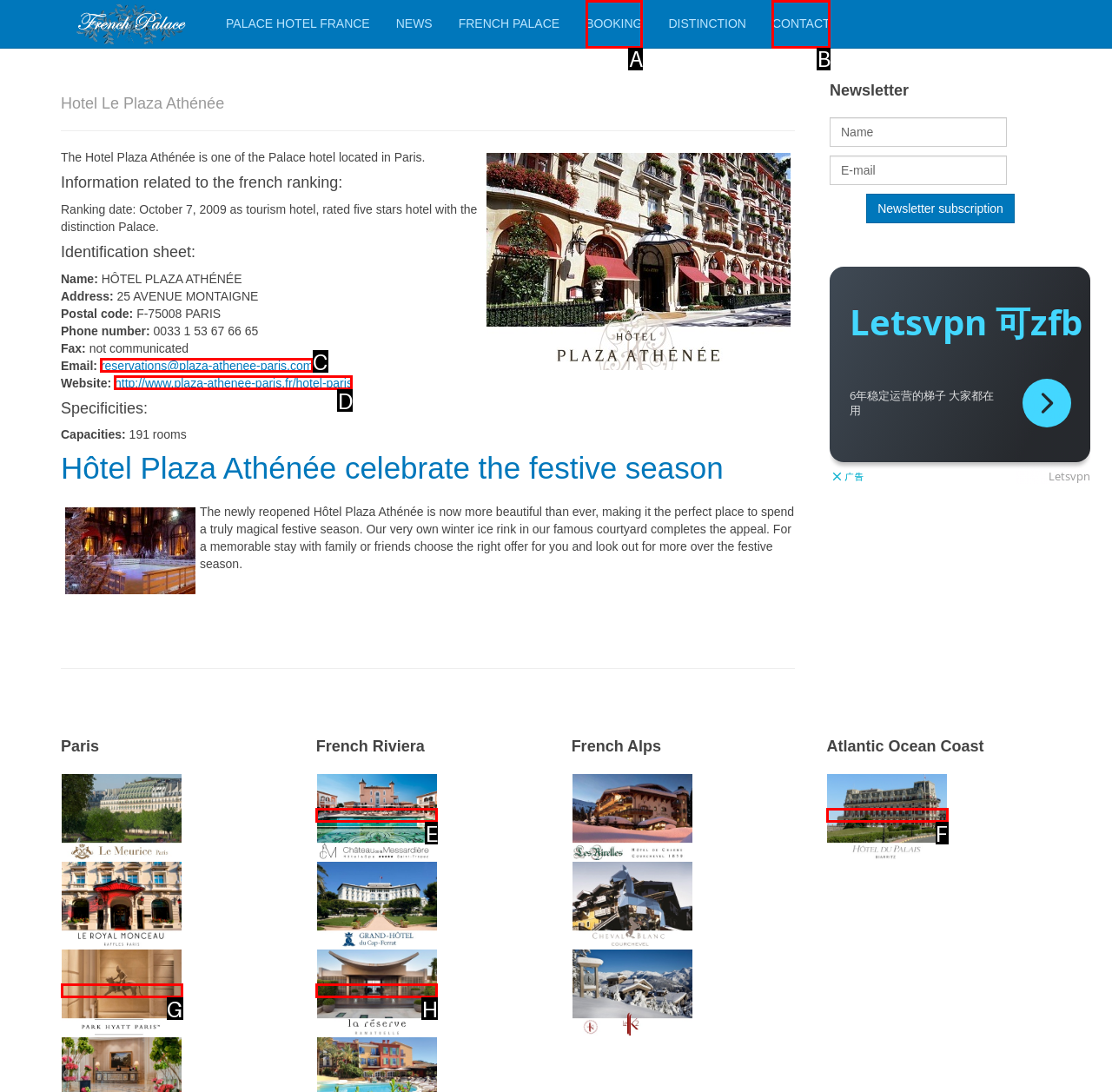Given the description: title="Hotel Palace du Palais", pick the option that matches best and answer with the corresponding letter directly.

F